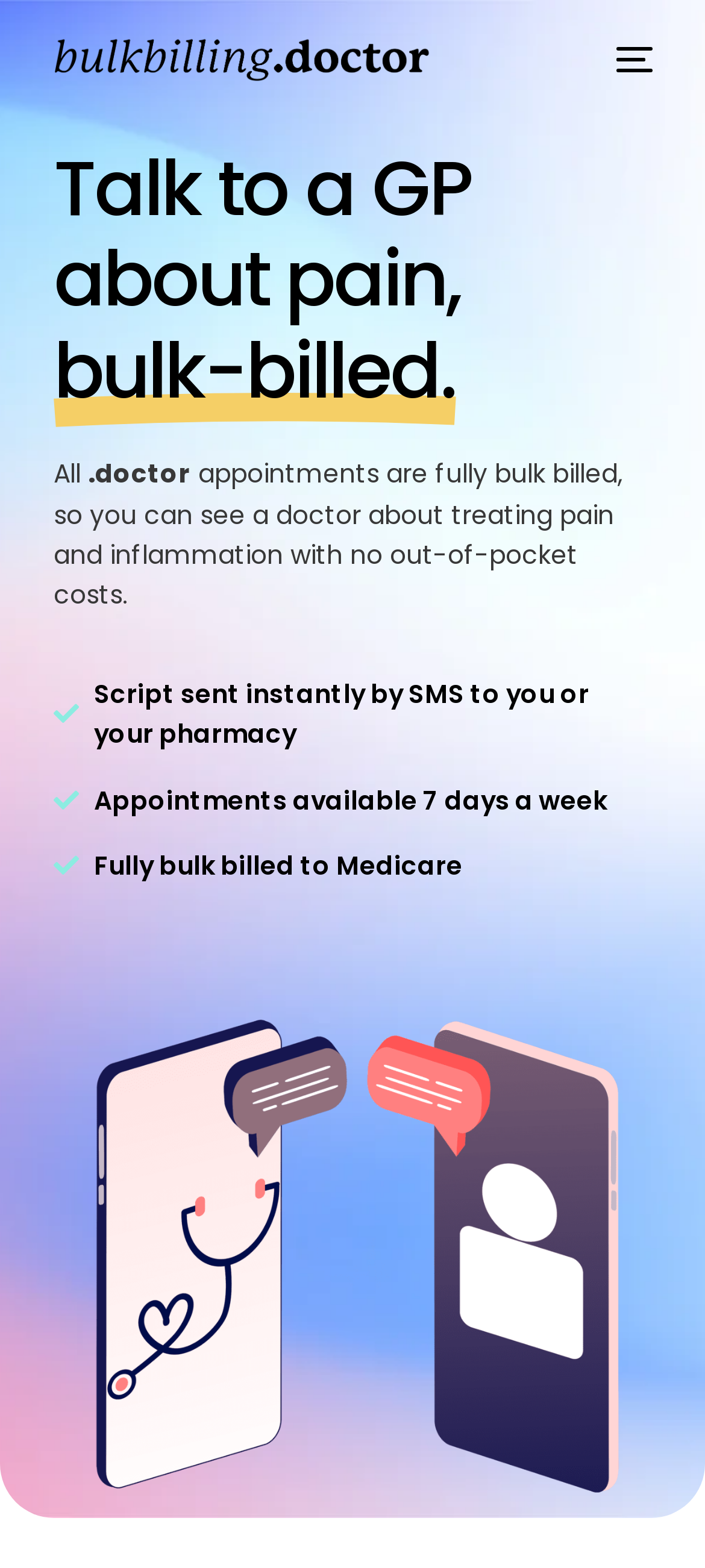Please identify the bounding box coordinates of the element that needs to be clicked to execute the following command: "Contact us". Provide the bounding box using four float numbers between 0 and 1, formatted as [left, top, right, bottom].

[0.101, 0.384, 0.899, 0.41]